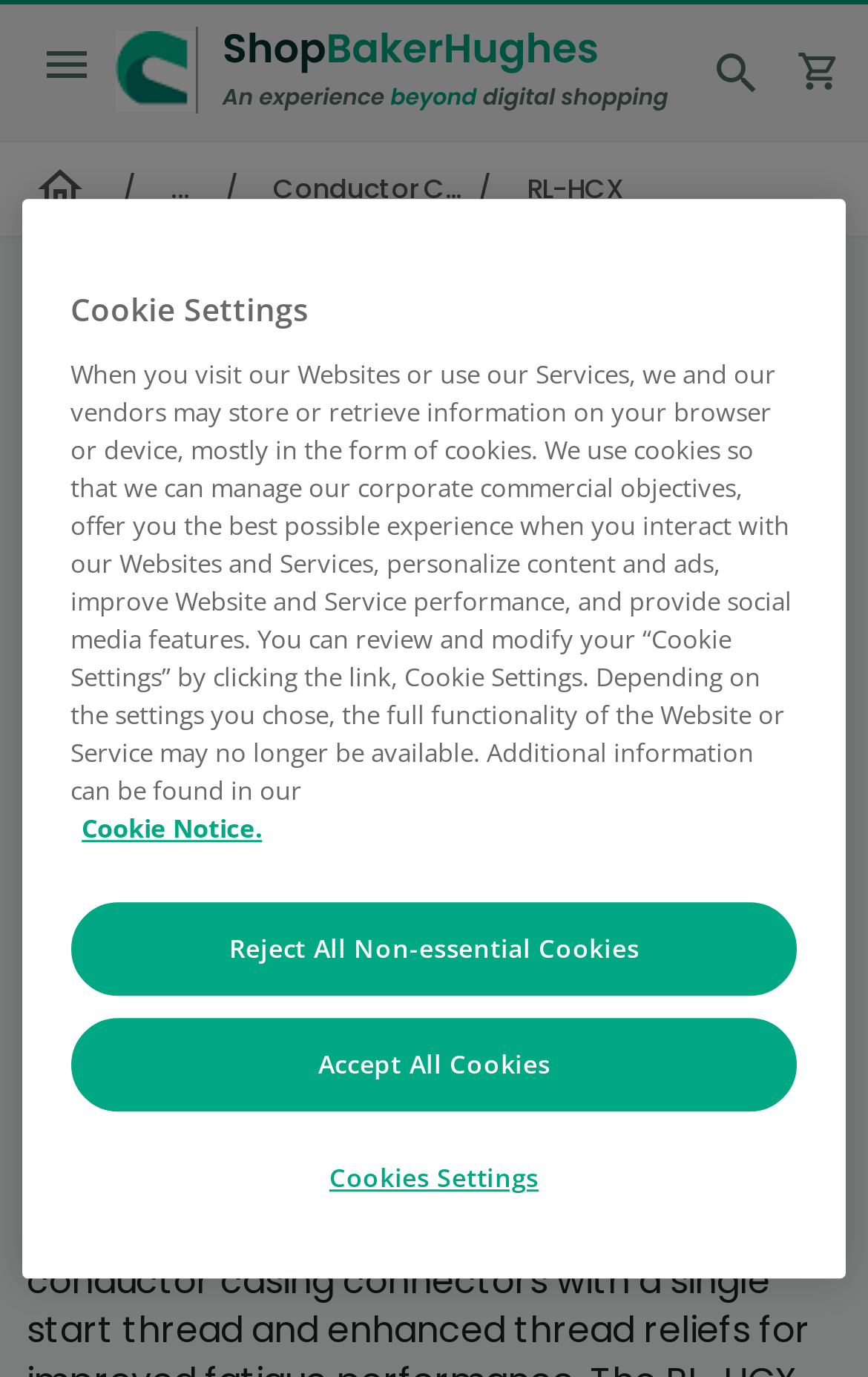What is the logo of the website?
Based on the screenshot, give a detailed explanation to answer the question.

The logo of the website is ShopBakerHughes, which can be found in the top left corner of the webpage, indicated by the image element with the description 'ShopBakerHughes Logo'.